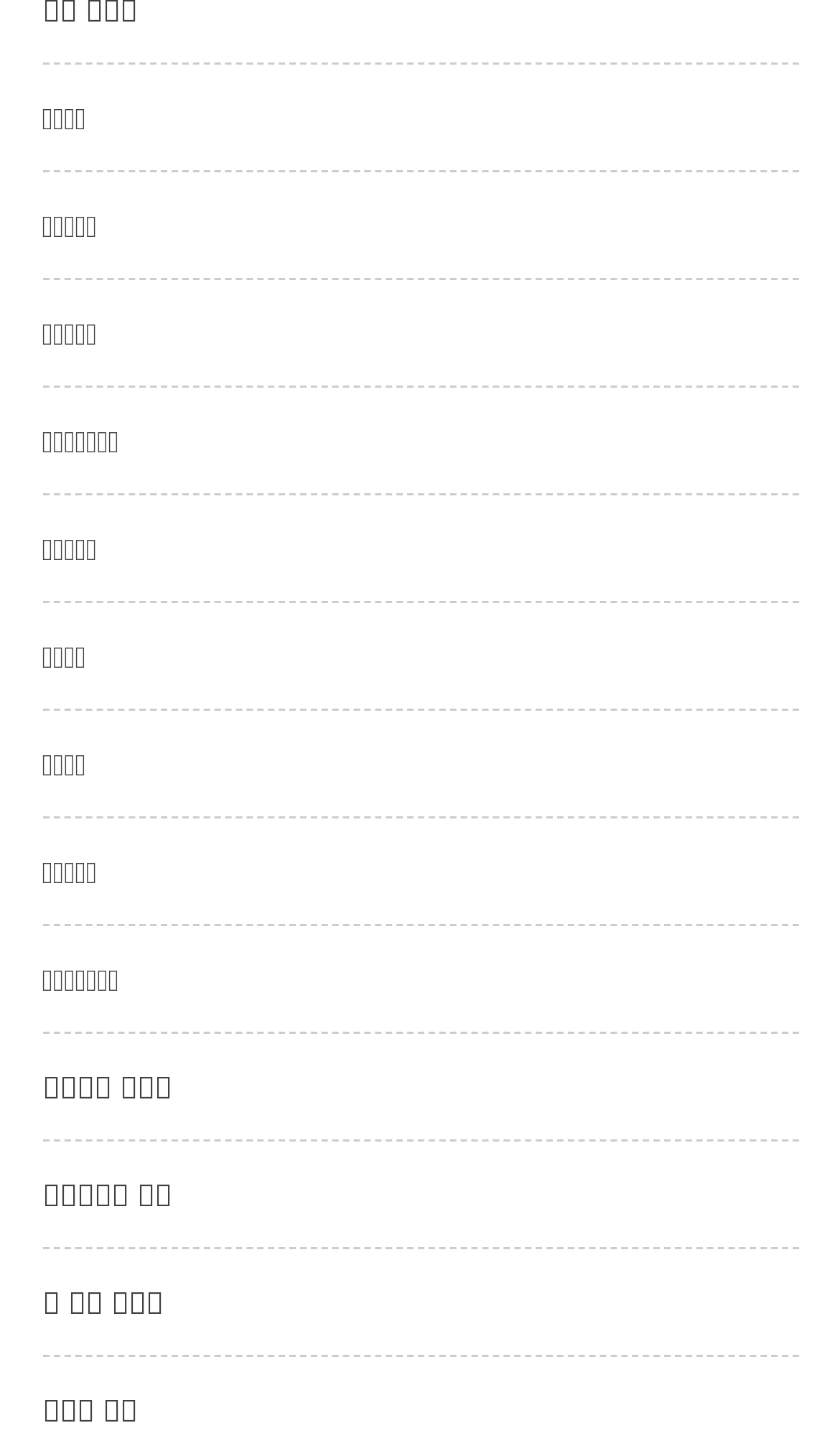From the webpage screenshot, identify the region described by 싱가포르 밤알바. Provide the bounding box coordinates as (top-left x, top-left y, bottom-right x, bottom-right y), with each value being a floating point number between 0 and 1.

[0.05, 0.732, 0.204, 0.76]